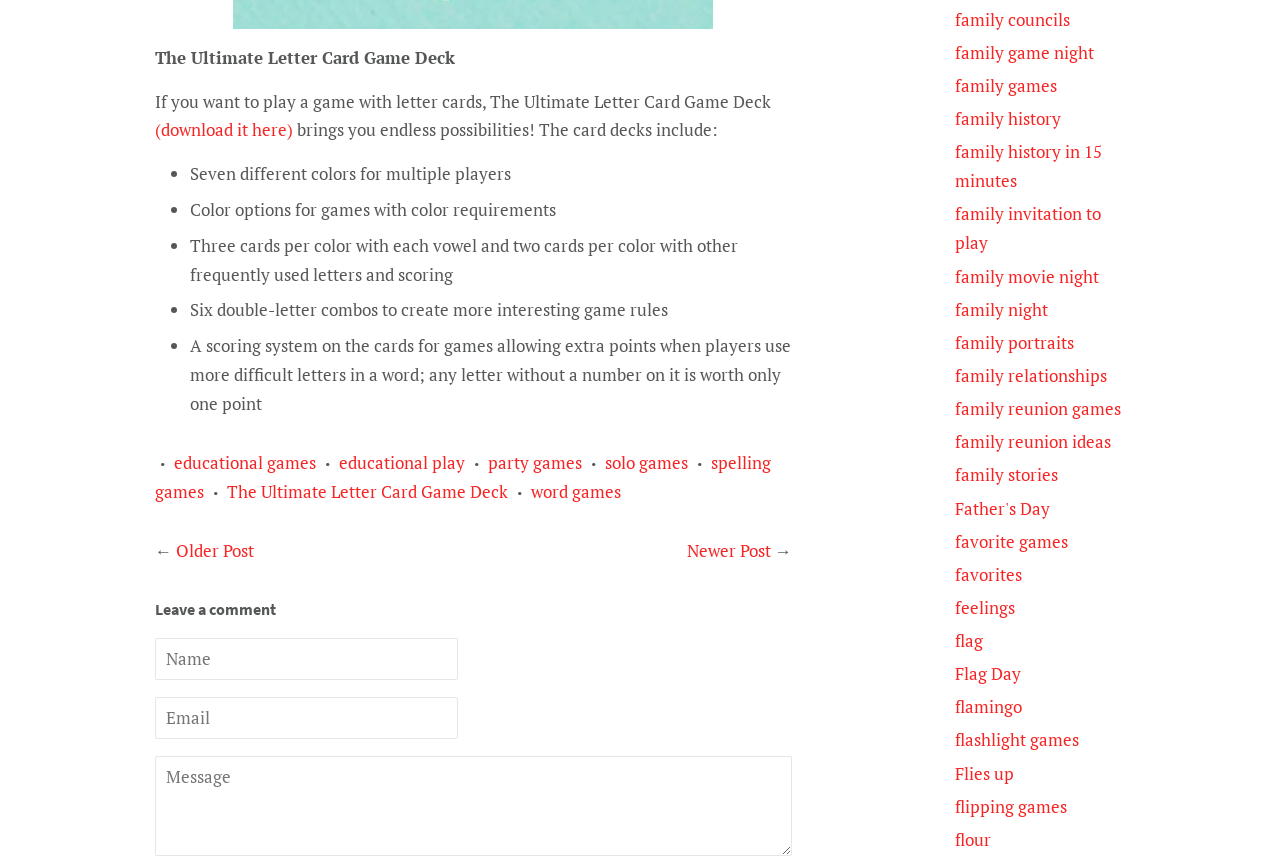Please identify the bounding box coordinates of the element's region that I should click in order to complete the following instruction: "Download the Ultimate Letter Card Game Deck". The bounding box coordinates consist of four float numbers between 0 and 1, i.e., [left, top, right, bottom].

[0.121, 0.137, 0.229, 0.163]